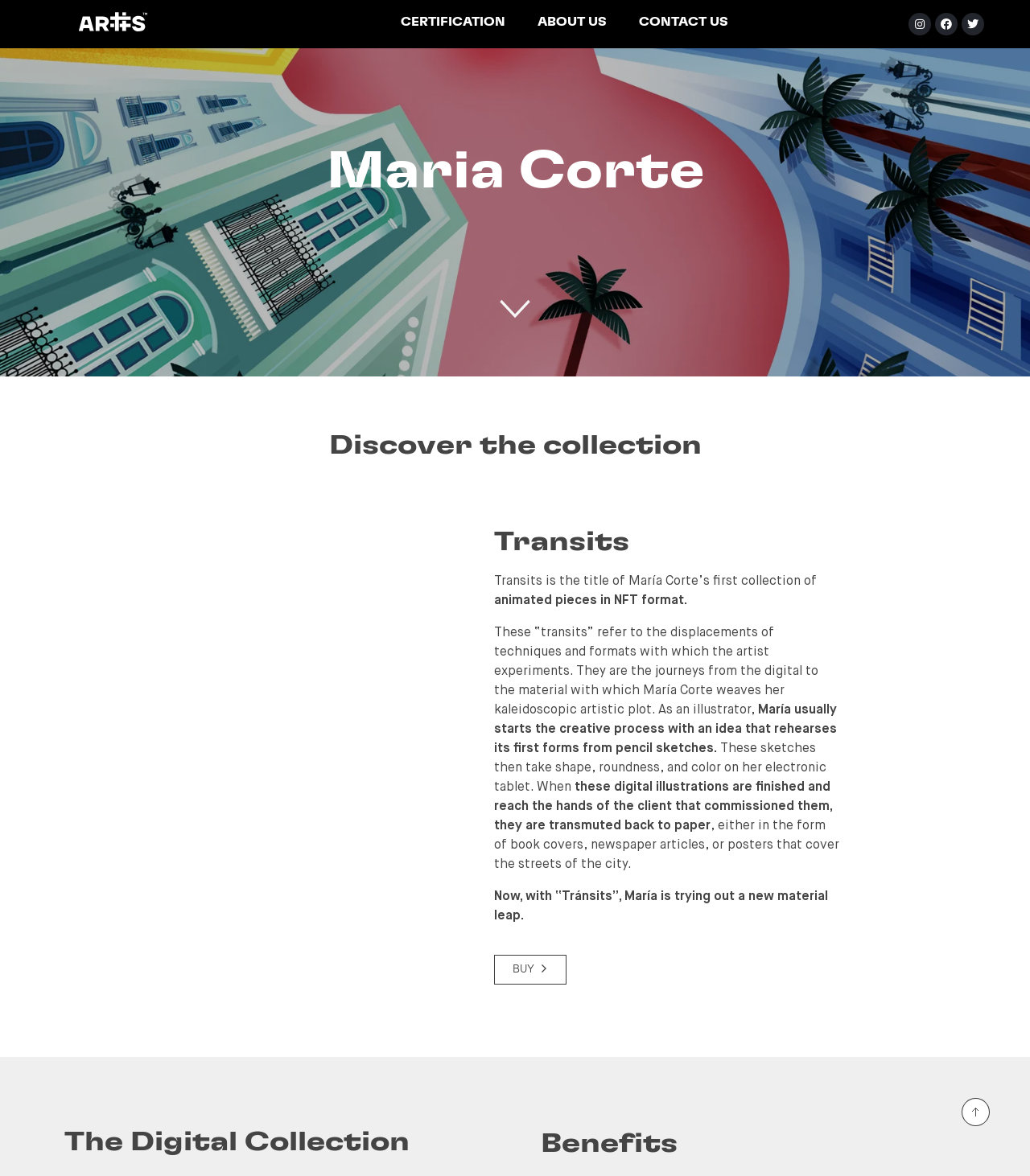Provide a thorough description of the webpage you see.

The webpage is about Maria Corte's art collection, specifically her first collection of animated pieces in NFT format, titled "Transits". At the top left corner, there is a logo of "Artts" with a link to the homepage, accompanied by a heading with the same text. Below the logo, there is a static text that reads "Where the past and the future meet to create heritage." 

On the top right corner, there are several links to different sections of the website, including "CERTIFICATION", "ABOUT US", and "CONTACT US". Next to these links, there are social media links to Instagram, Facebook, and Twitter.

The main content of the webpage is divided into sections. The first section is headed by "Maria Corte" and has a link to an unknown destination. Below this heading, there is another heading that reads "Discover the collection". 

The next section is headed by "Transits", which is the title of Maria Corte's collection. This section has a brief description of the collection, explaining that it is her first collection of animated pieces in NFT format and that the "transits" refer to the displacements of techniques and formats with which the artist experiments. 

The description is followed by several paragraphs of text that explain Maria Corte's creative process, from pencil sketches to digital illustrations and finally to physical formats such as book covers and posters. 

At the bottom of the page, there are two more sections, headed by "The Digital Collection" and "Benefits", respectively. There is also a "BUY" button located below the description of the collection.